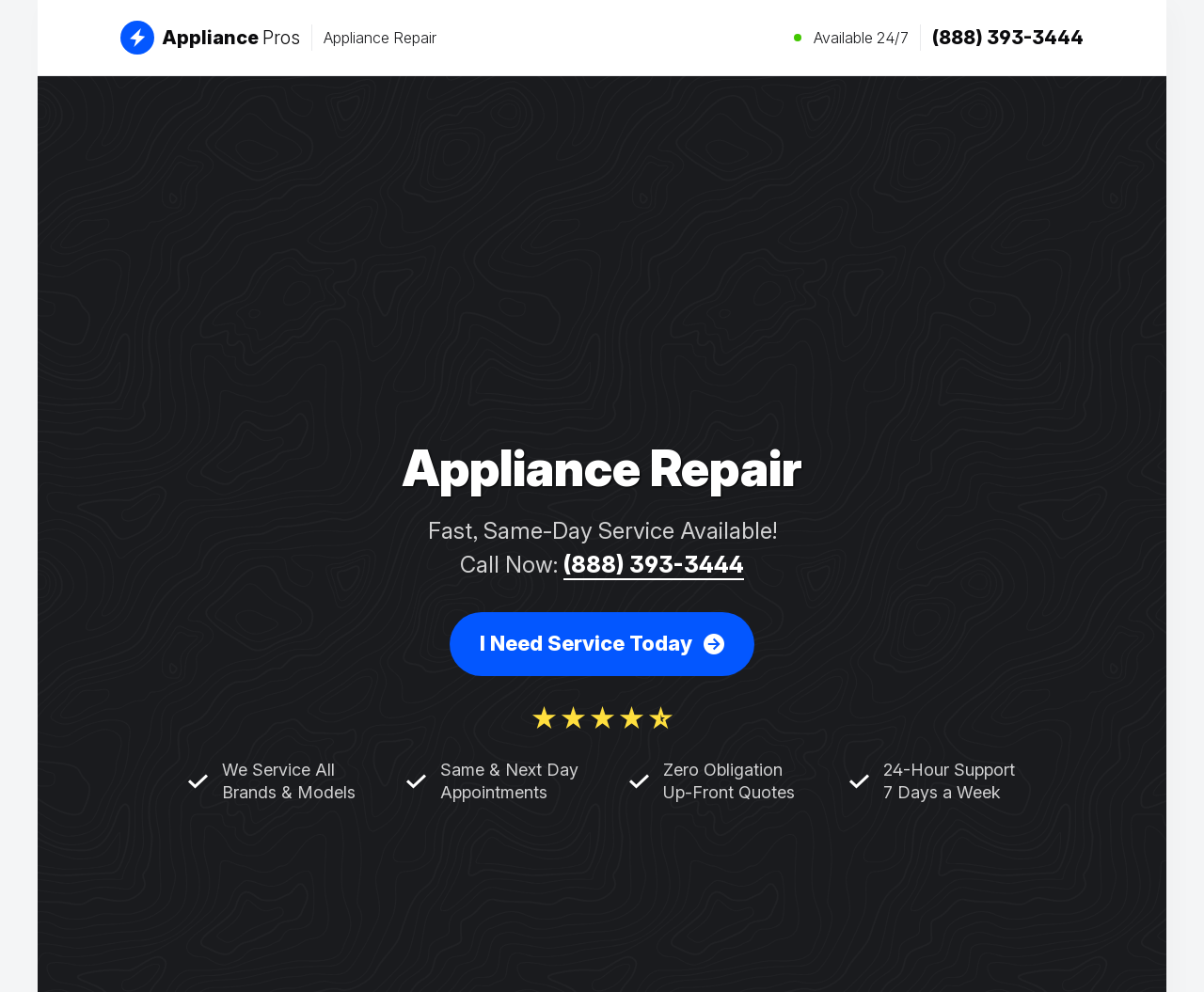What is the availability of the appliance repair service?
Provide a detailed answer to the question using information from the image.

I found the availability information by looking at the StaticText element with the text 'Available 24/7'. This suggests that the appliance repair service is available 24 hours a day, 7 days a week.